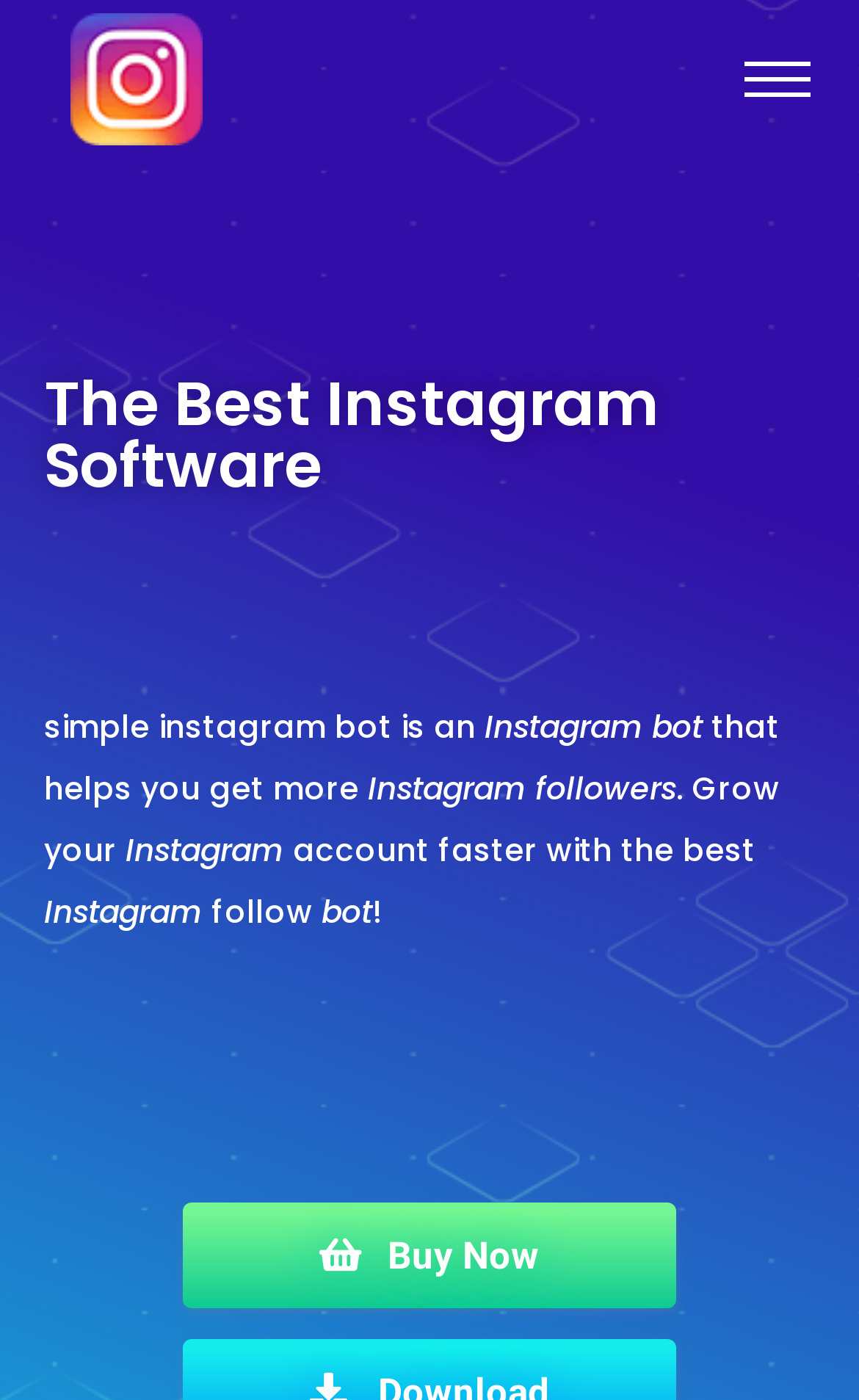Find the bounding box of the element with the following description: "Buy Now". The coordinates must be four float numbers between 0 and 1, formatted as [left, top, right, bottom].

[0.336, 0.858, 0.664, 0.935]